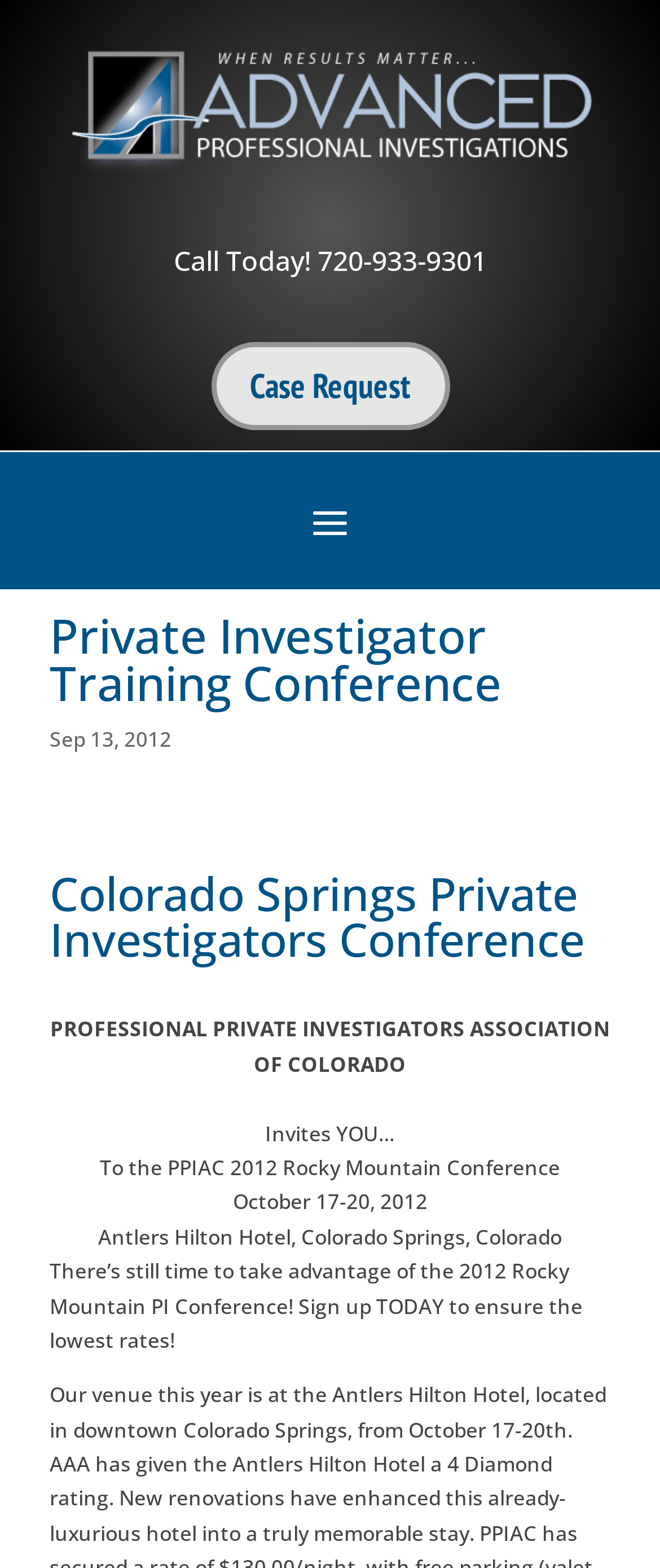What is the organization inviting to the conference?
Please give a detailed and elaborate answer to the question based on the image.

The organization inviting to the conference is found in the StaticText 'PROFESSIONAL PRIVATE INVESTIGATORS ASSOCIATION OF COLORADO' which is located near the top of the webpage, indicating that it is the host of the event.